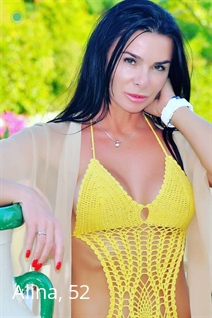Explain in detail what you see in the image.

The image features a woman named Alina, who is 52 years old. She is positioned outdoors against a lush green background, suggesting a warm, vibrant environment. Alina is dressed in a striking yellow crochet swimsuit that emphasizes her figure, and she has long, dark hair cascading down her shoulders. A delicate necklace adorns her neck, and she wears a stylish white bracelet on her wrist. Her pose is confident and inviting, with one hand resting on a railing. The overall composition of the image highlights her beauty, elegance, and a sense of carefree summer vibes, making it an engaging visual representation of dating profiles.